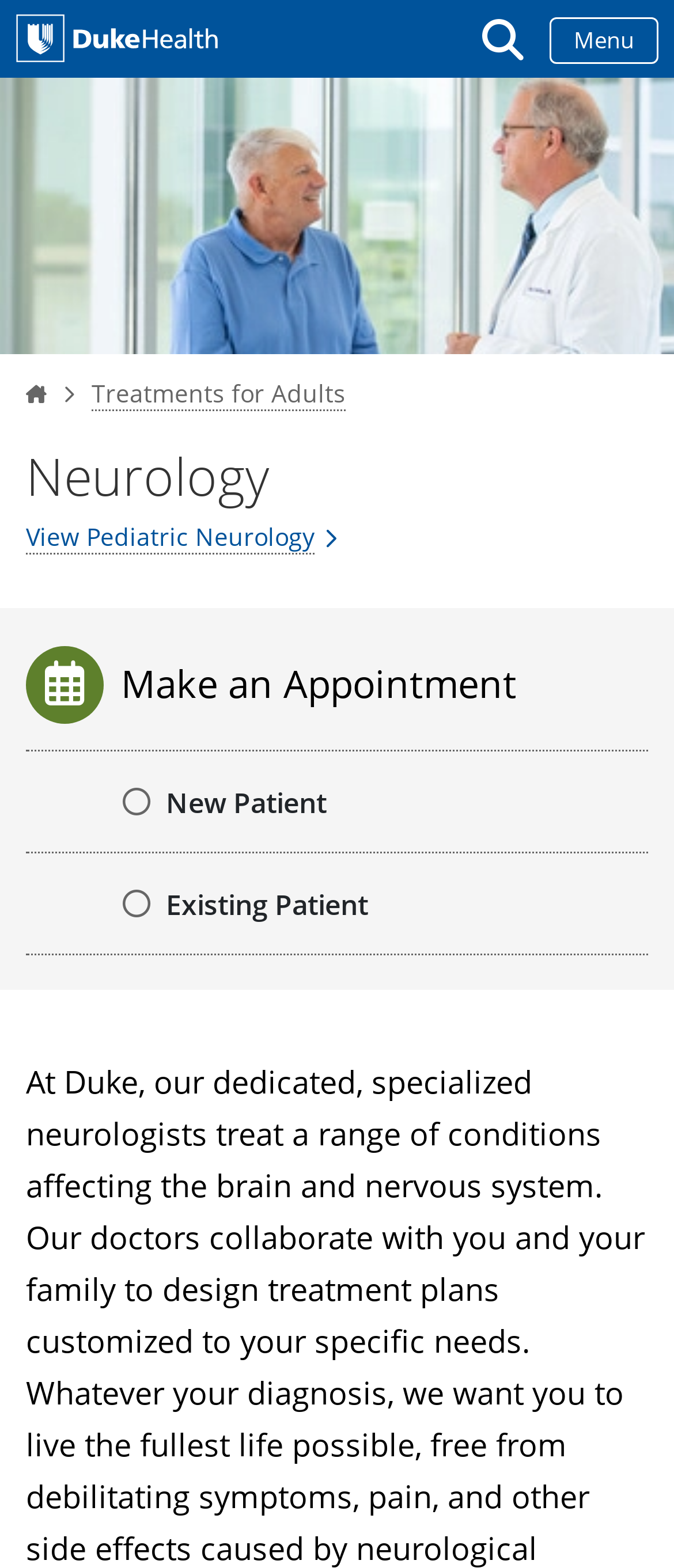Please locate the bounding box coordinates of the element's region that needs to be clicked to follow the instruction: "Click the 'Rocket City Retro Vintage Home Goods' link". The bounding box coordinates should be provided as four float numbers between 0 and 1, i.e., [left, top, right, bottom].

None